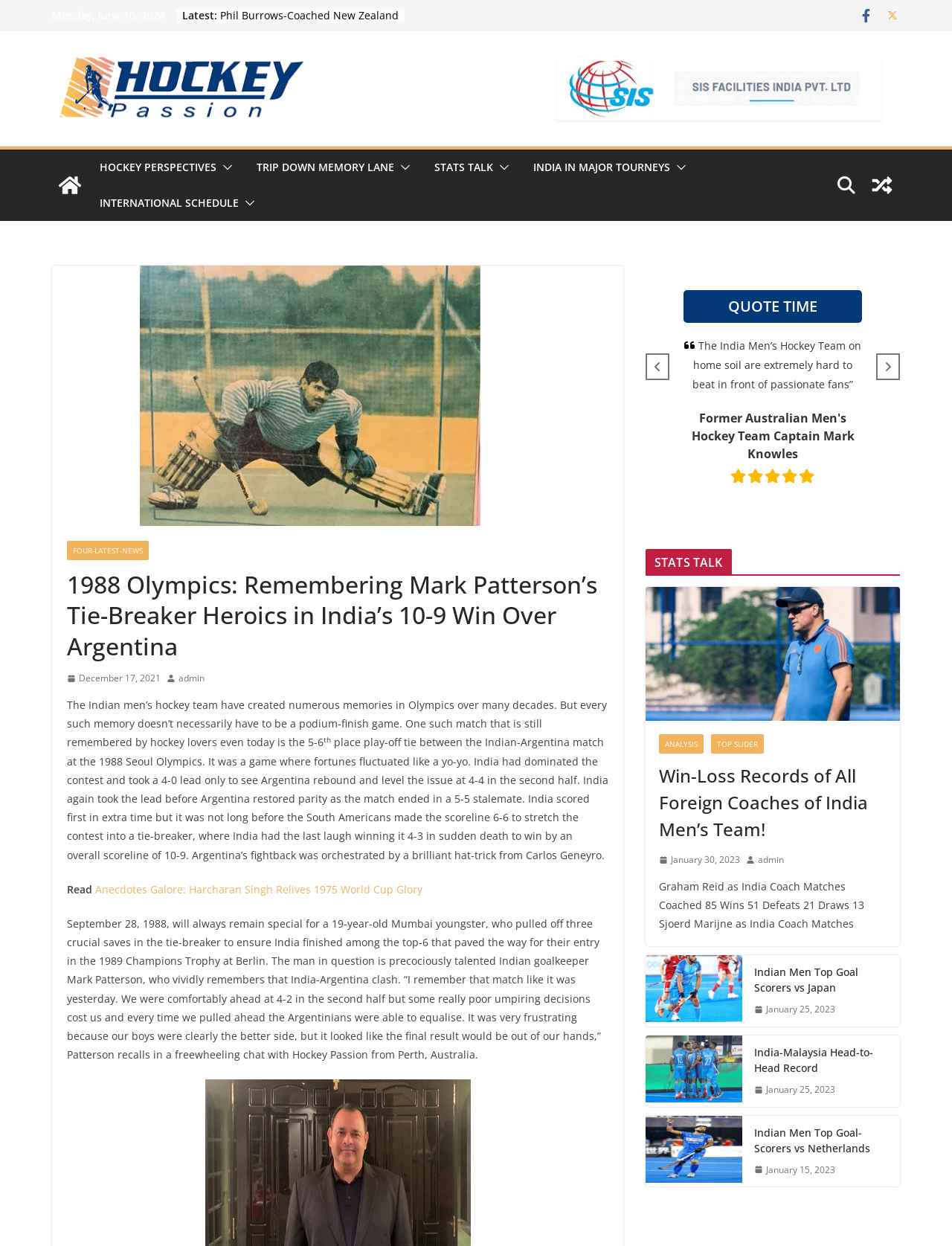What is the quote mentioned in the 'QUOTE TIME' section?
Look at the image and respond with a one-word or short phrase answer.

The India Men’s Hockey Team on home soil are extremely hard to beat in front of passionate fans”,